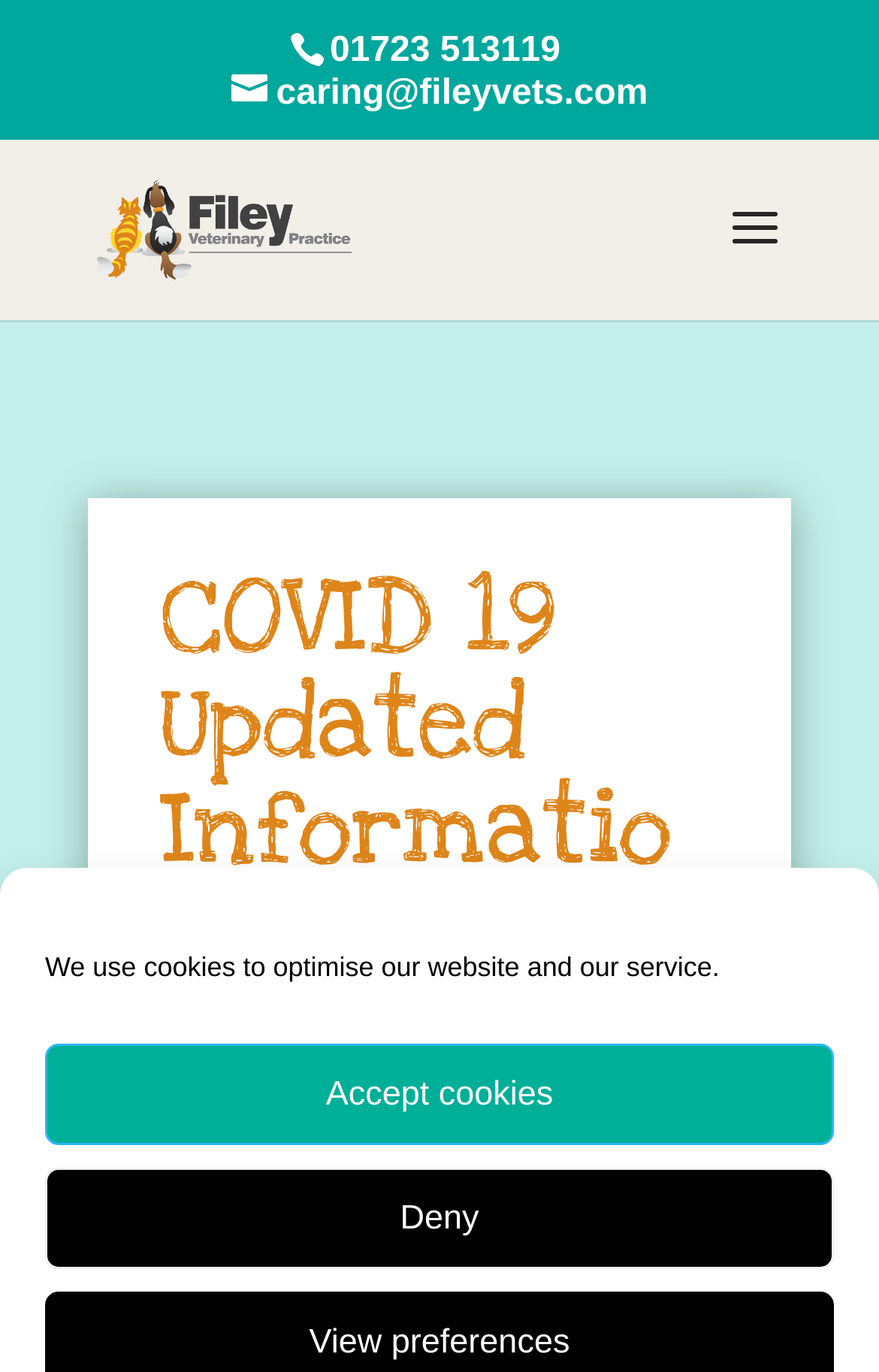Determine the bounding box of the UI component based on this description: "Just Home Improve". The bounding box coordinates should be four float values between 0 and 1, i.e., [left, top, right, bottom].

None